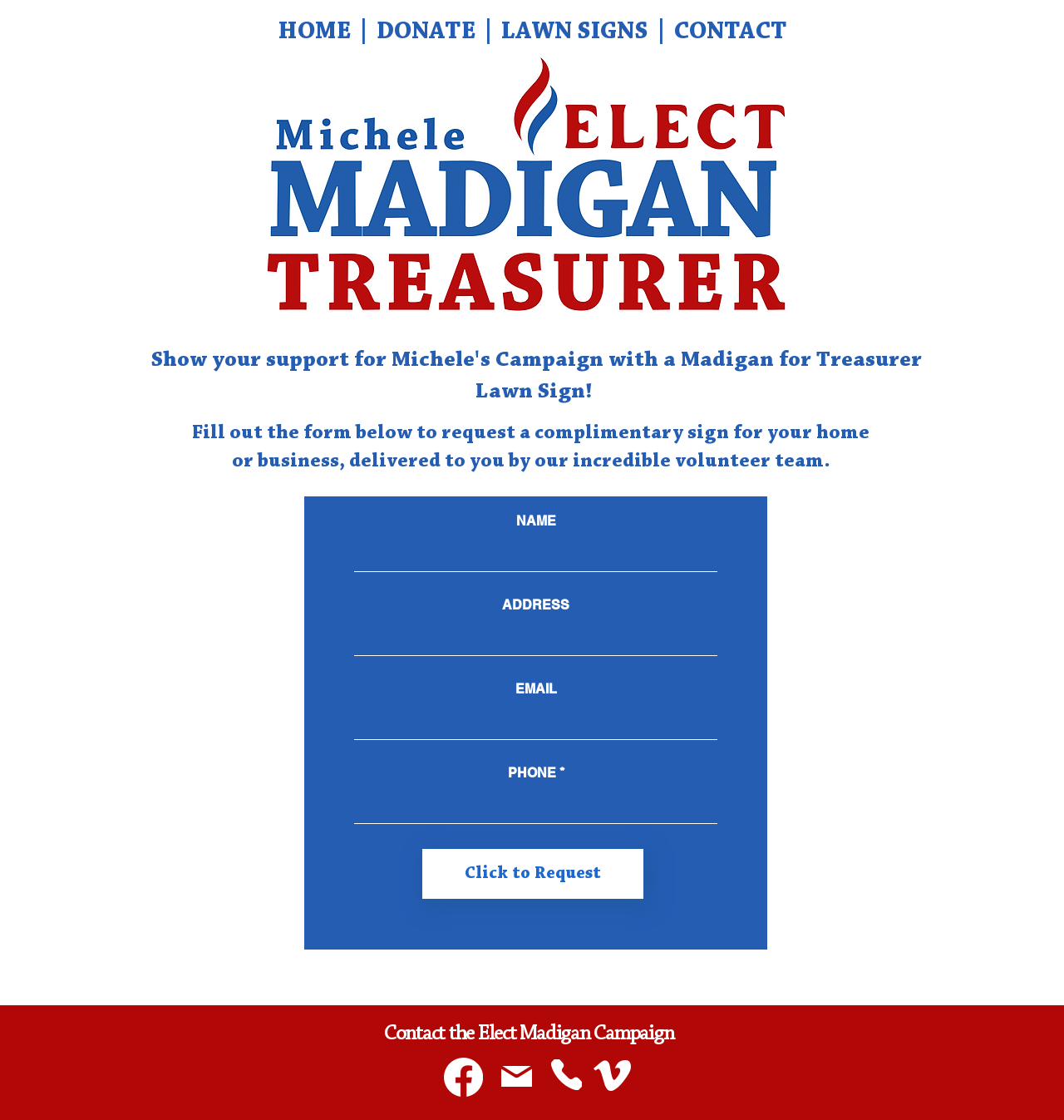Find the bounding box coordinates of the element to click in order to complete this instruction: "Request a lawn sign". The bounding box coordinates must be four float numbers between 0 and 1, denoted as [left, top, right, bottom].

[0.397, 0.758, 0.605, 0.802]